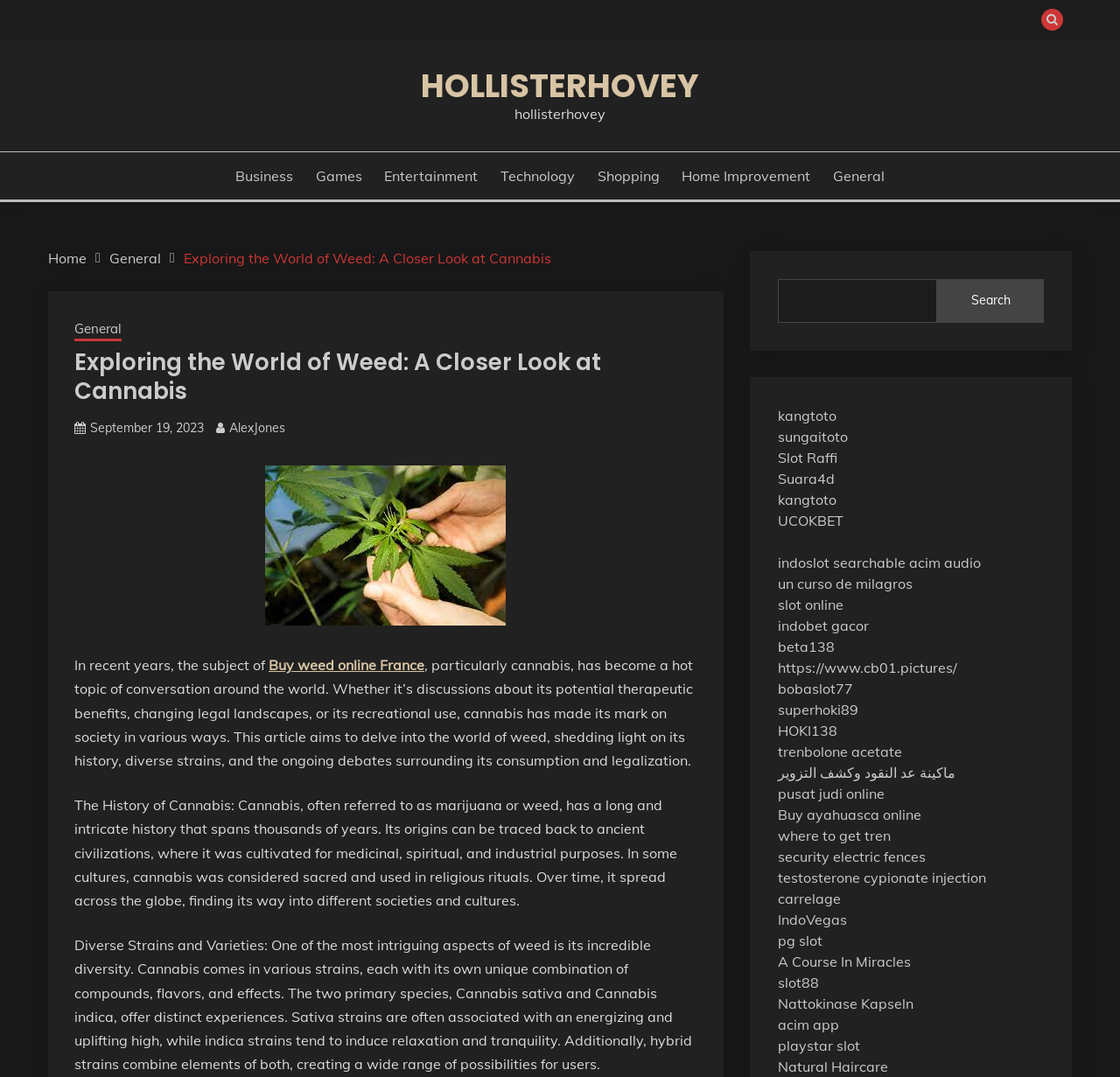Kindly determine the bounding box coordinates of the area that needs to be clicked to fulfill this instruction: "Search for something".

None